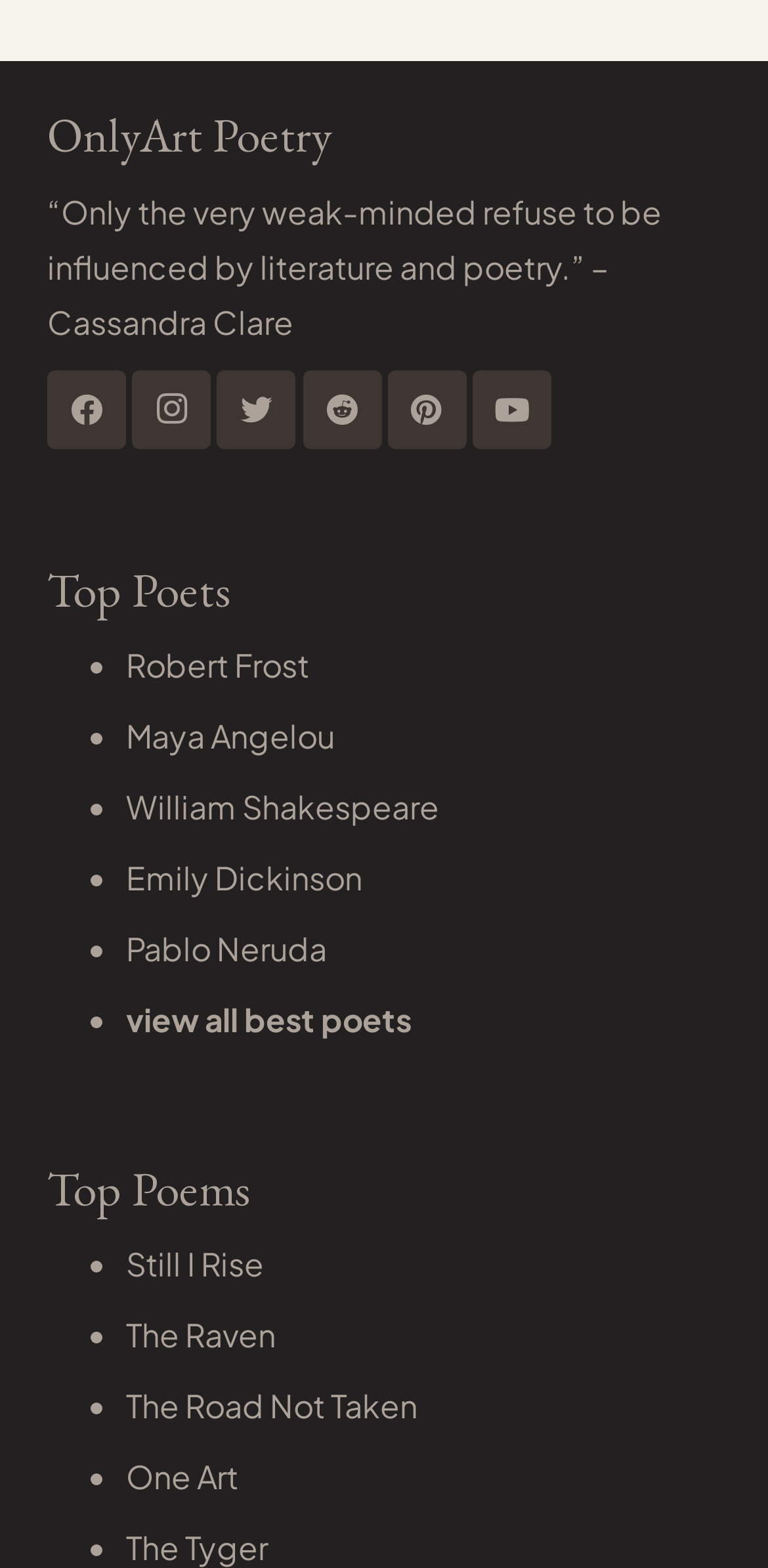Find the bounding box coordinates of the clickable area that will achieve the following instruction: "visit Facebook".

[0.062, 0.236, 0.164, 0.286]